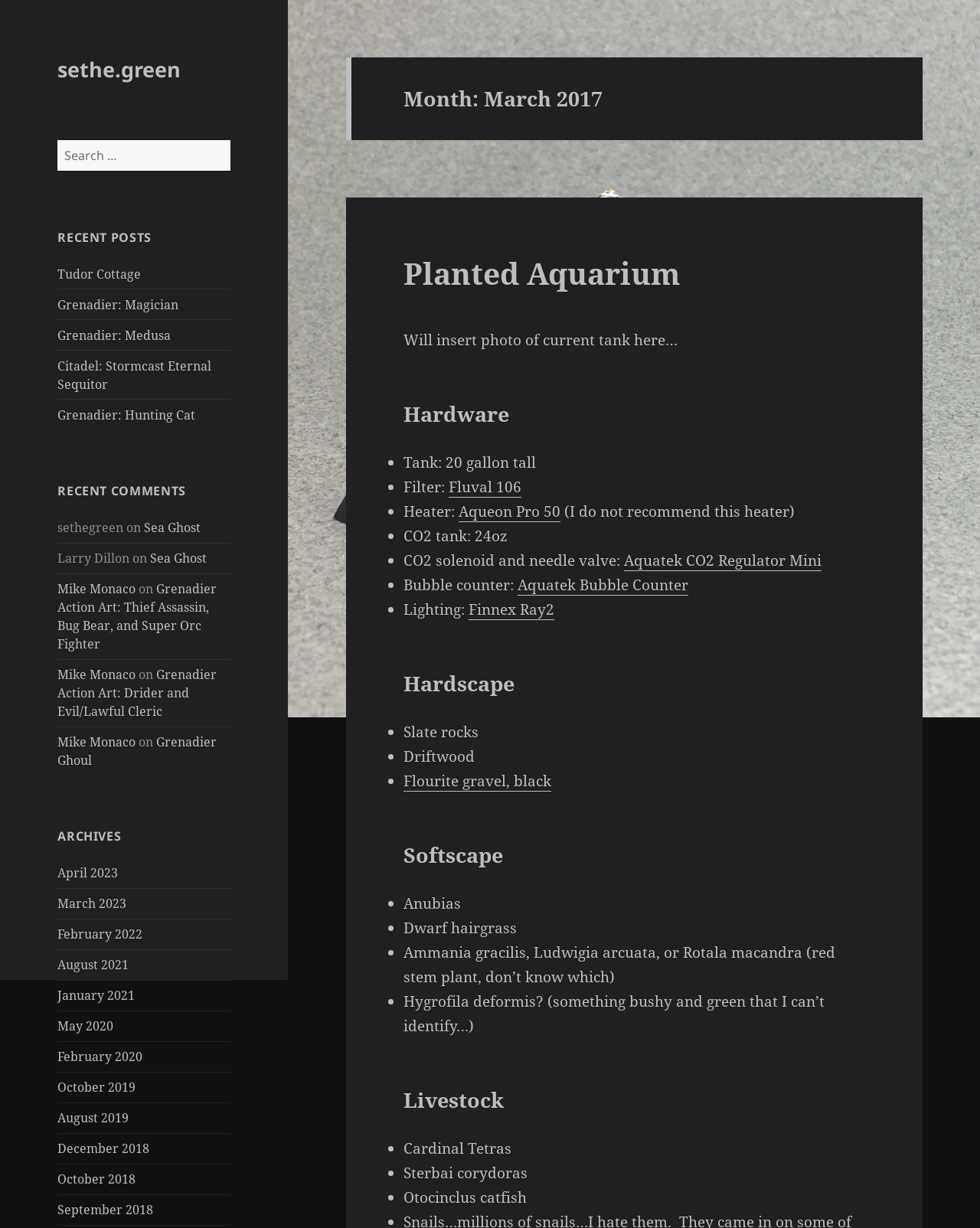Find the bounding box coordinates for the area that must be clicked to perform this action: "Check the archives".

[0.059, 0.674, 0.235, 0.689]